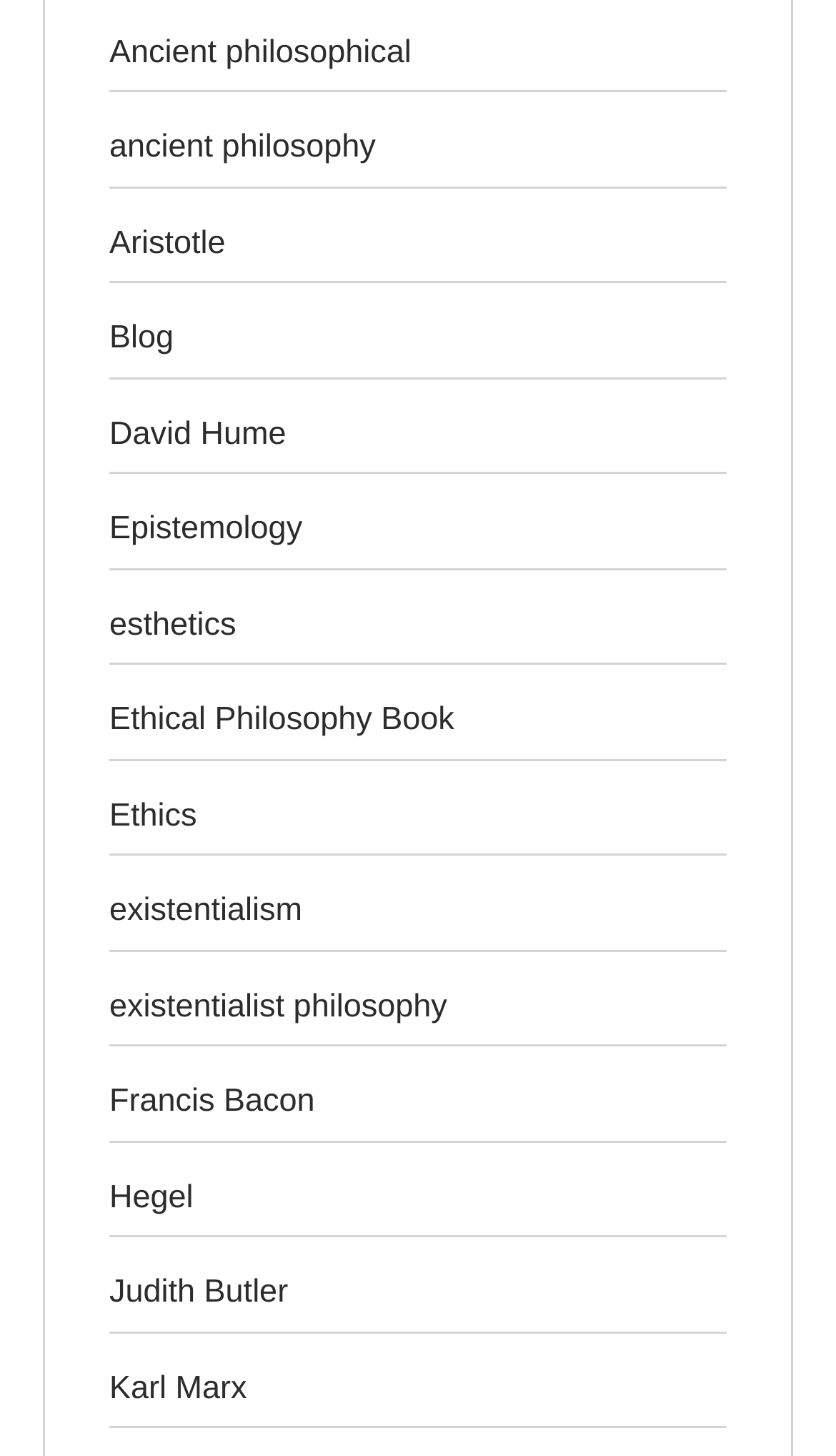Please find the bounding box coordinates of the clickable region needed to complete the following instruction: "learn about Epistemology". The bounding box coordinates must consist of four float numbers between 0 and 1, i.e., [left, top, right, bottom].

[0.131, 0.351, 0.362, 0.376]